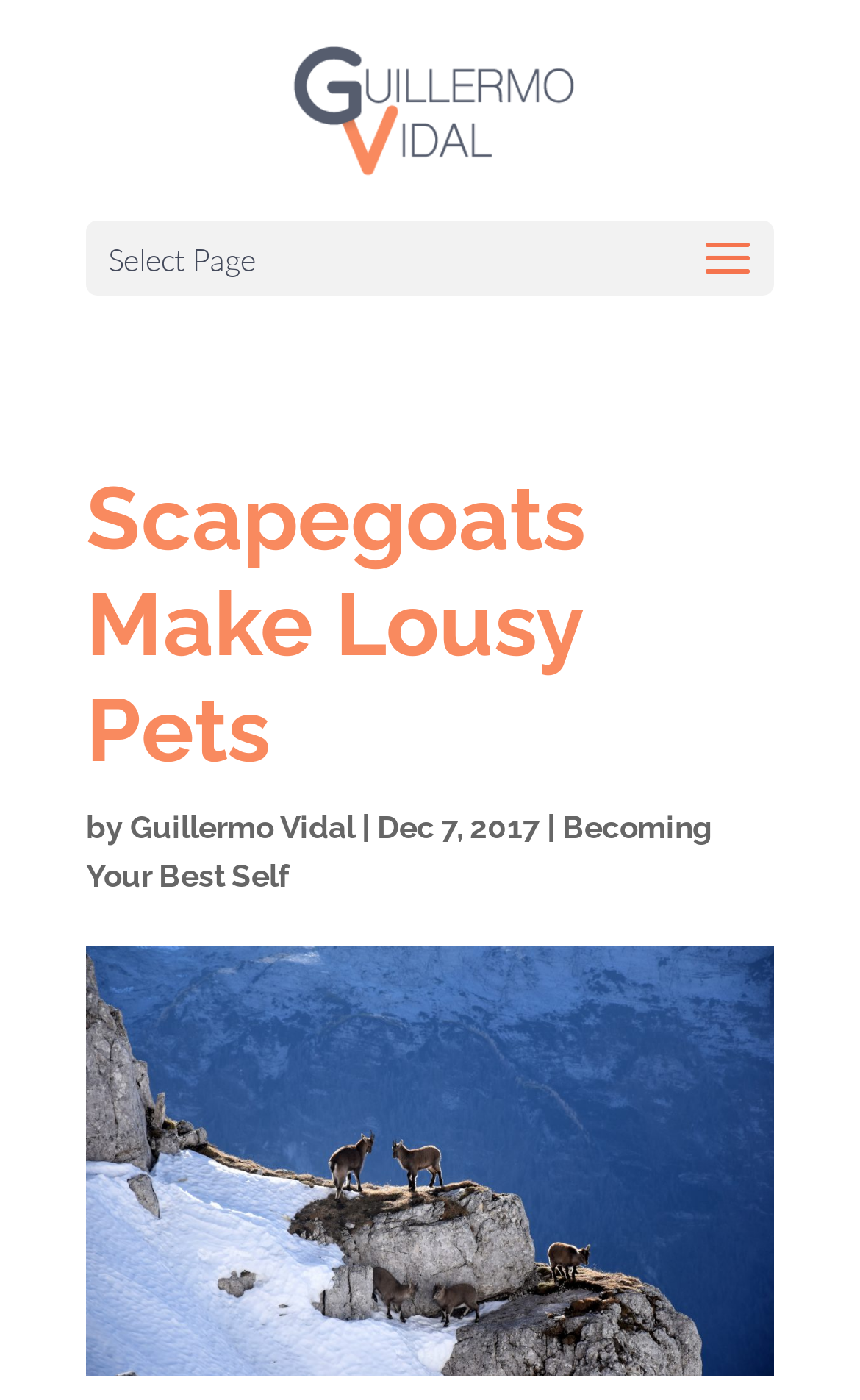Answer the question using only one word or a concise phrase: What is the name of the related article?

Becoming Your Best Self